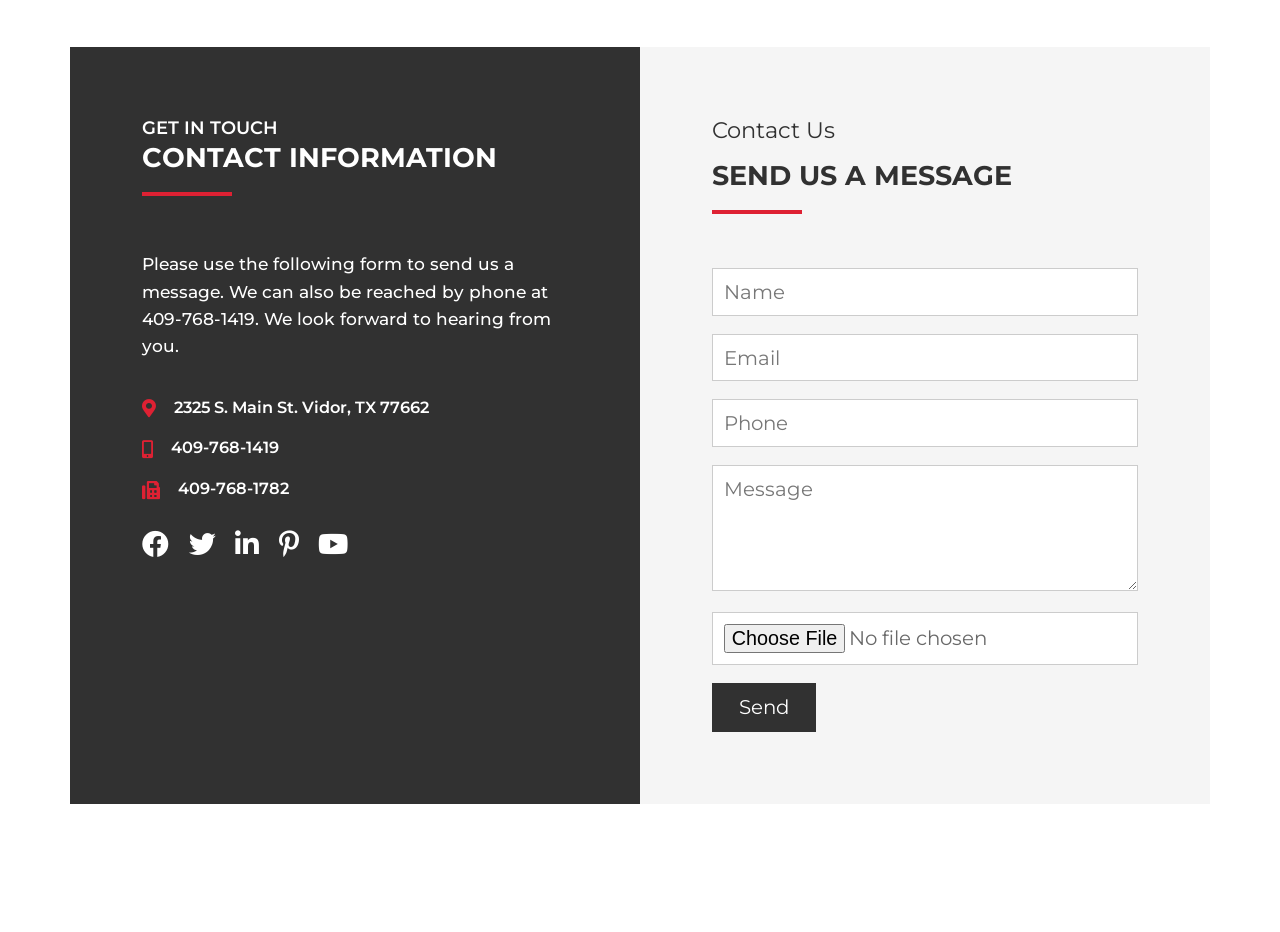Provide your answer to the question using just one word or phrase: What is the label of the last button in the contact form?

Send